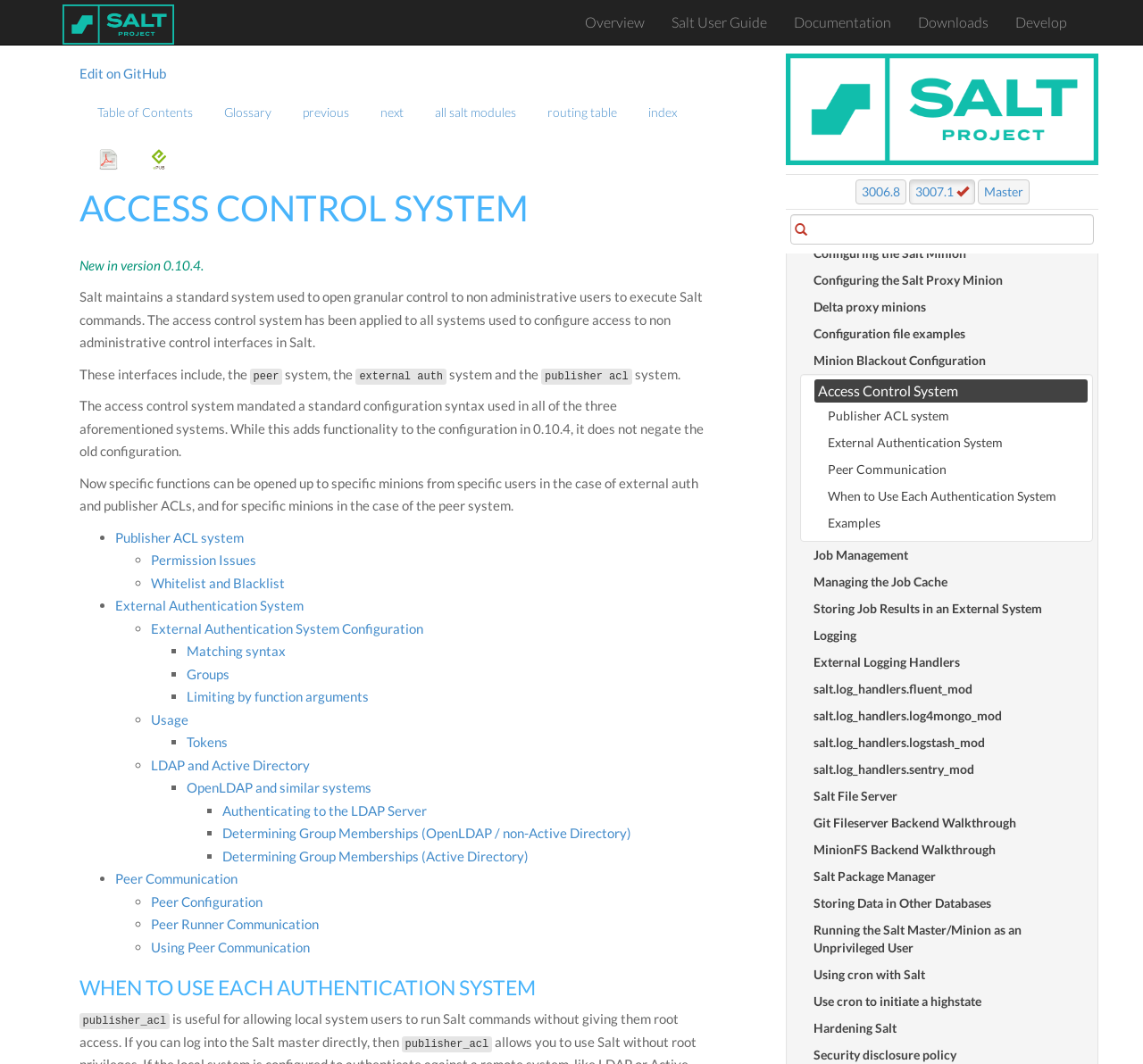How many links are there in the top navigation bar?
Can you provide a detailed and comprehensive answer to the question?

There are 6 links in the top navigation bar, which are 'Overview', 'Salt User Guide', 'Documentation', 'Downloads', 'Develop', and 'Edit on GitHub'.